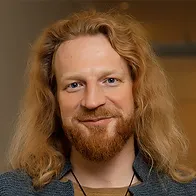Elaborate on the contents of the image in a comprehensive manner.

This image features Anton Keks, a notable software developer and co-founder of Codeborne, recognized for his contributions to extreme programming and agile development methodologies. With his characteristic long hair and beard, he is known for his approachable demeanor, often engaging with audiences at various conferences where he shares insights on software craftsmanship. Displaying a friendly smile, Anton embodies the spirit of innovation and openness in tech, emphasizing his belief in the significance of open-source projects. His extensive experience includes leading teams and fostering agile practices in software development, notably during his tenure at Swedbank, and he is also an educator at Tallinn Technical University.